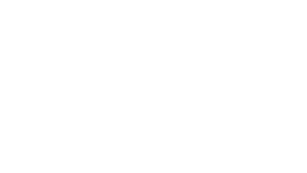Generate a detailed caption that describes the image.

The image features the name "Charudatta," possibly representing an individual known for expertise in IT and Android devices. Below the name, a brief description highlights Charudatta's experience, indicating that he offers practical solutions and tips for various technology-related tasks such as data transfers between iPhones and Android devices, remote control features, and casting Android content to PCs. This profile suggests Charudatta is a reliable source for tech guidance, tailored to enhance user experience with mobile devices and software.